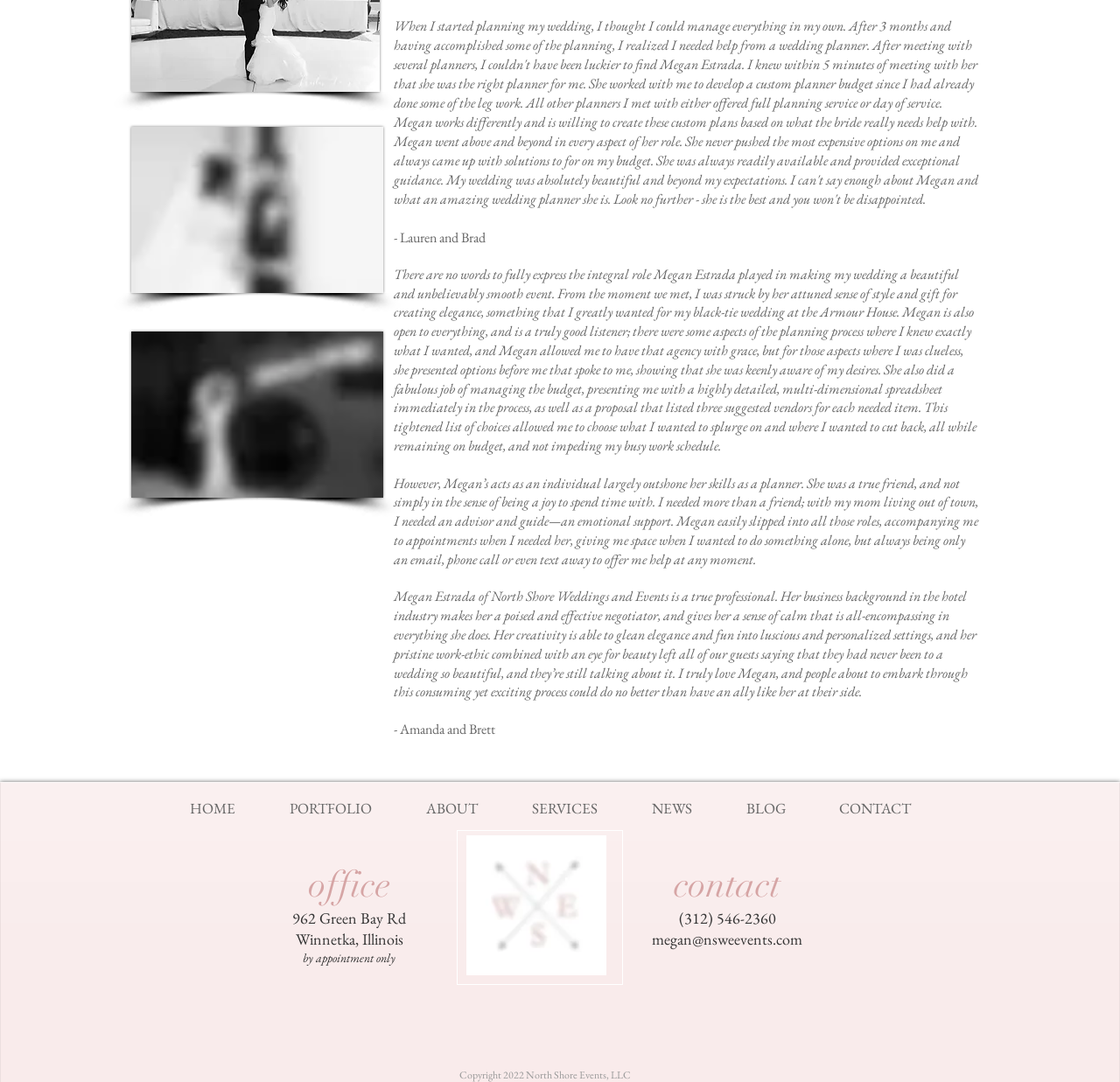What is the profession of Megan Estrada?
Could you answer the question with a detailed and thorough explanation?

Based on the webpage content, Megan Estrada is a wedding planner, as mentioned in the testimonials and descriptions of her services.